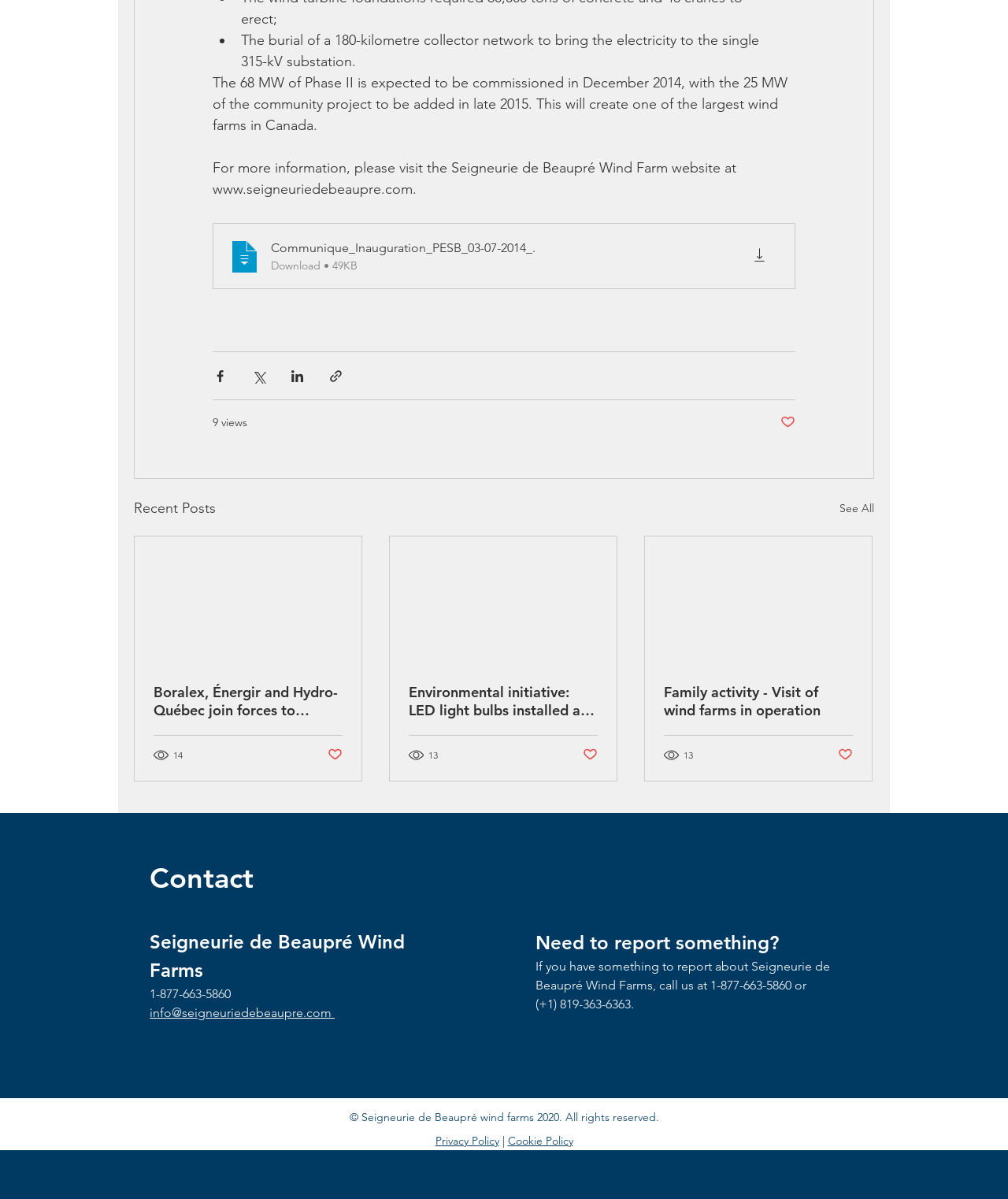Please find the bounding box coordinates of the section that needs to be clicked to achieve this instruction: "Contact Seigneurie de Beaupré Wind Farms".

[0.148, 0.715, 0.391, 0.751]